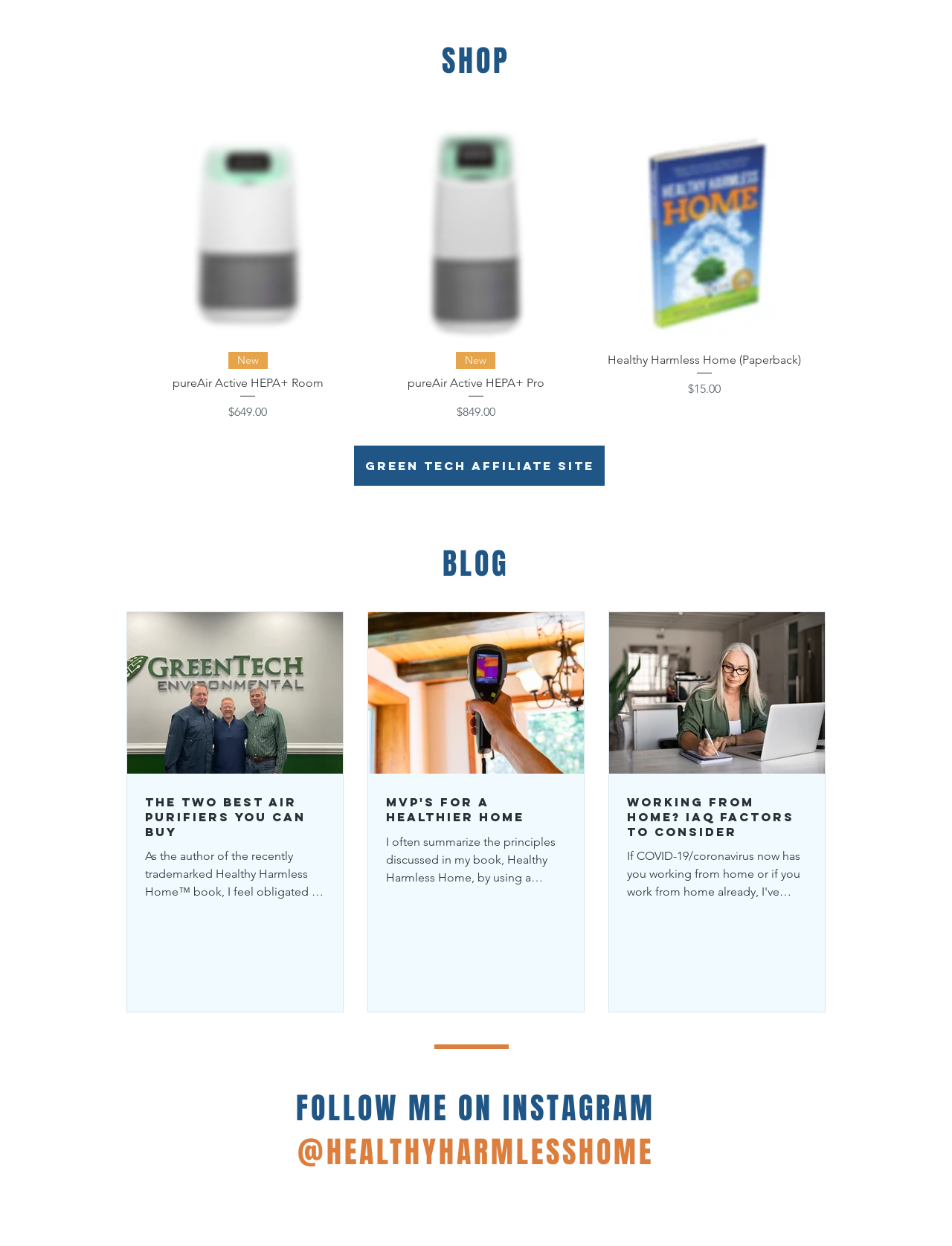Find the bounding box coordinates for the HTML element specified by: "aria-label="Next Product"".

[0.864, 0.18, 0.883, 0.194]